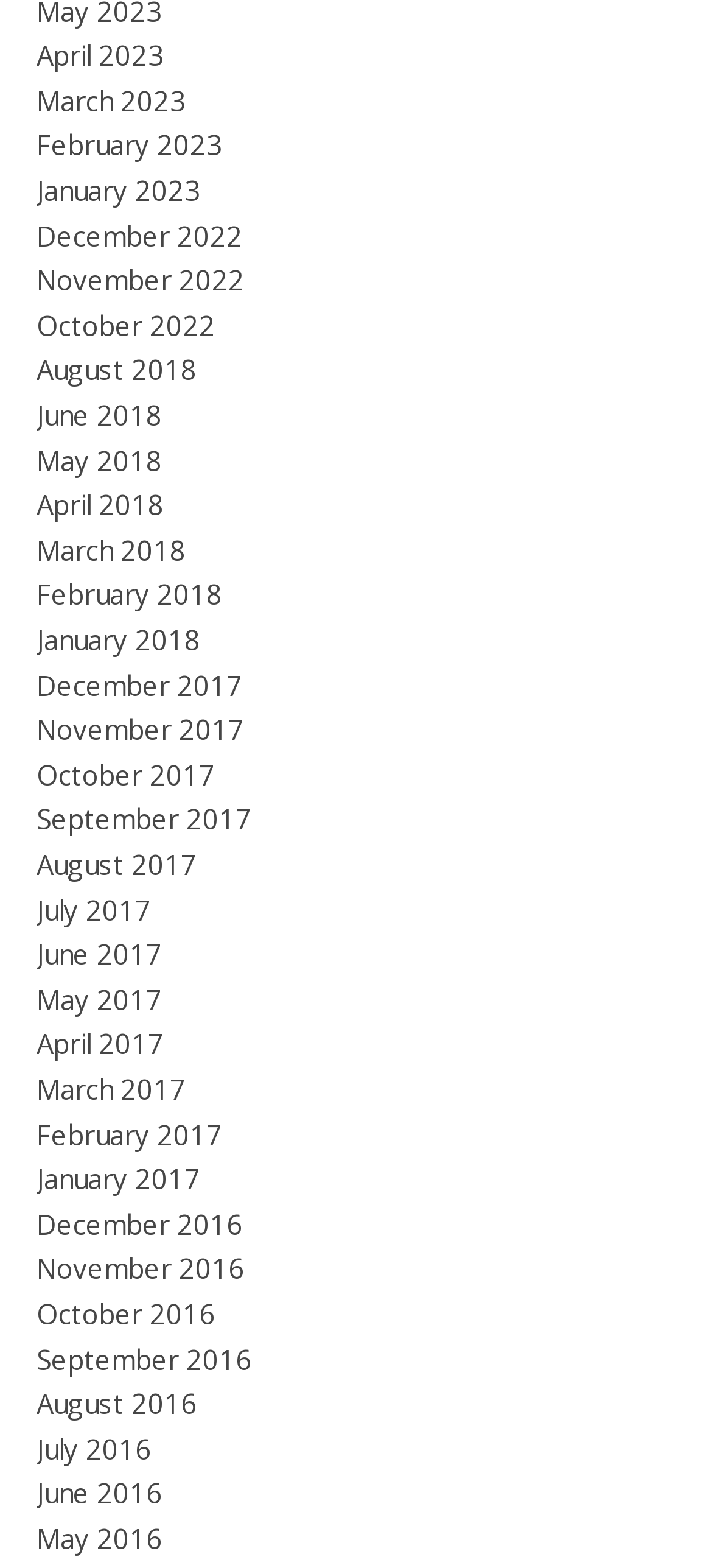Please provide a comprehensive response to the question below by analyzing the image: 
What is the earliest month listed on the webpage?

I looked at the link elements on the webpage and found that the earliest month listed is April 2016, which is the 24th link element from the top.